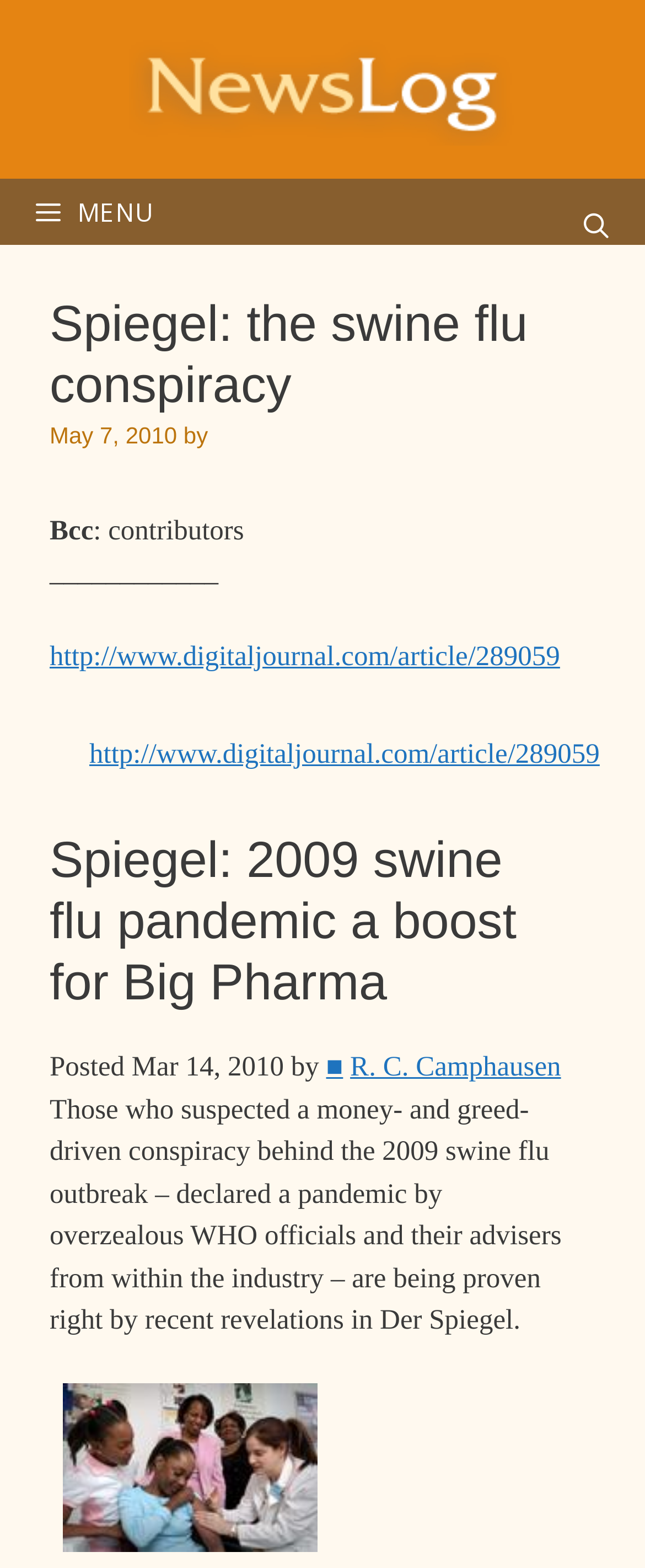Answer in one word or a short phrase: 
What is the name of the website?

Newslog